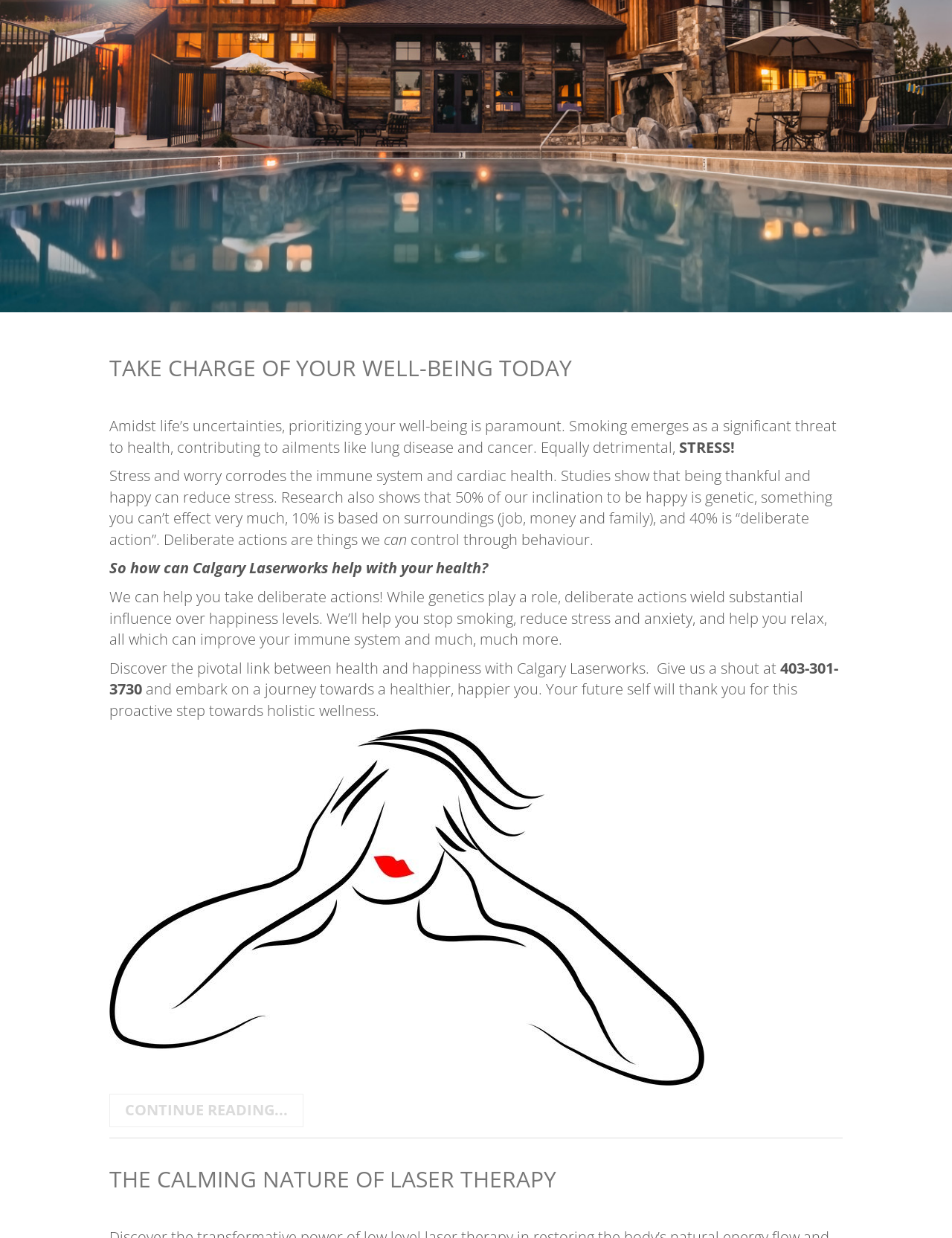Describe all the significant parts and information present on the webpage.

The webpage is about Calgary Laserworks, a company that offers cold laser therapy. At the top, there is a prominent heading that reads "TAKE CHARGE OF YOUR WELL-BEING TODAY" with a link to the same text. Below this heading, there is a paragraph of text that discusses the importance of prioritizing one's well-being, mentioning the negative effects of smoking and stress on health.

To the right of this paragraph, there is a smaller text block that emphasizes the impact of stress on the immune system and cardiac health. The text then continues below, explaining how deliberate actions can influence happiness levels and how Calgary Laserworks can help with taking these actions.

Further down, there is a section that highlights the benefits of discovering the link between health and happiness with Calgary Laserworks. The company's phone number, 403-301-3730, is provided, along with an invitation to embark on a journey towards holistic wellness.

At the bottom, there is a link to "CONTINUE READING..." and another heading that reads "THE CALMING NATURE OF LASER THERAPY" with a link to the same text. Overall, the webpage has a total of 2 headings, 3 links, and 7 blocks of static text.